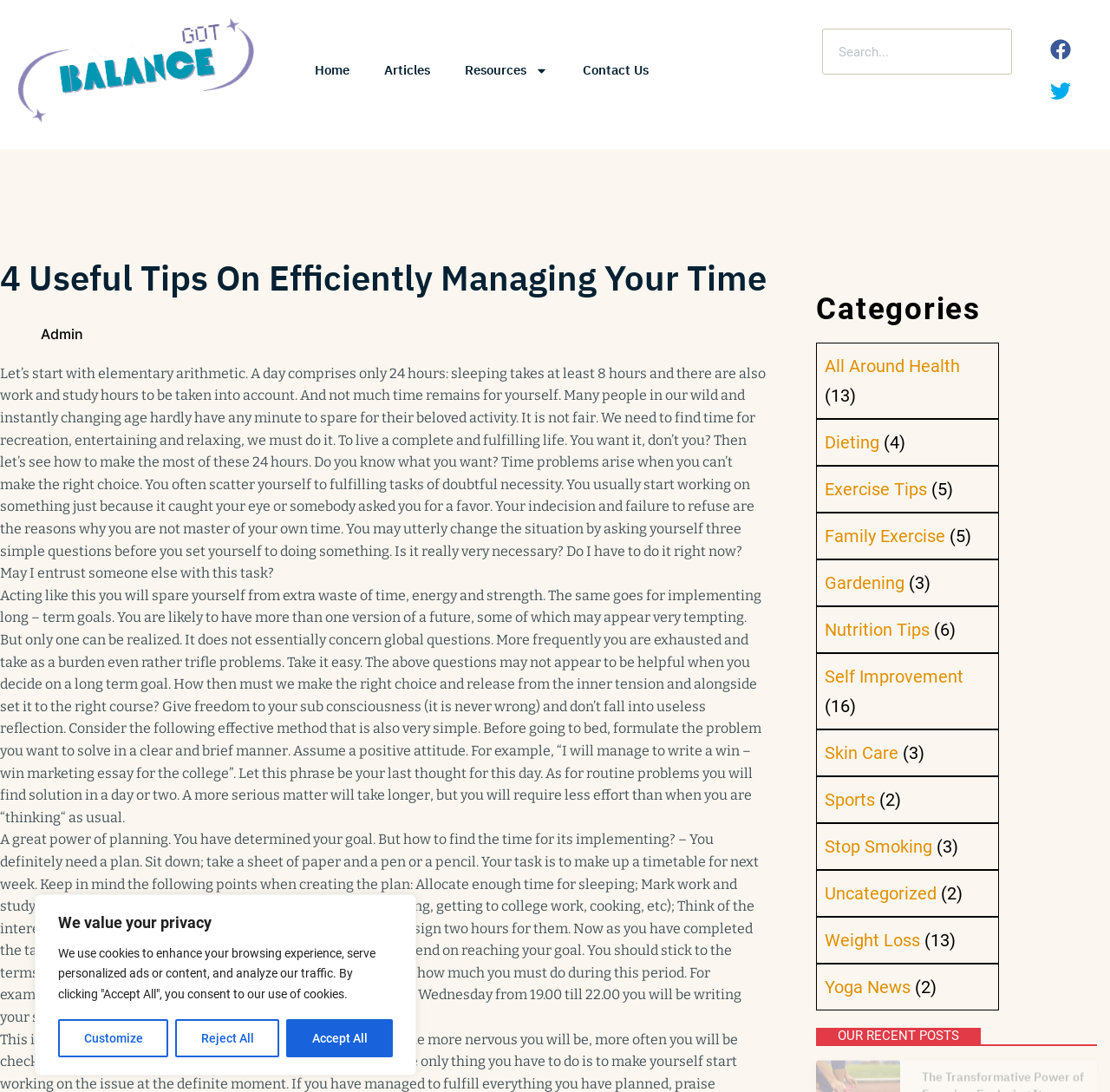What is the topic of the article?
Using the image as a reference, give an elaborate response to the question.

The article discusses the importance of managing time efficiently, and provides tips on how to do so, including setting goals, prioritizing tasks, and allocating time for different activities.